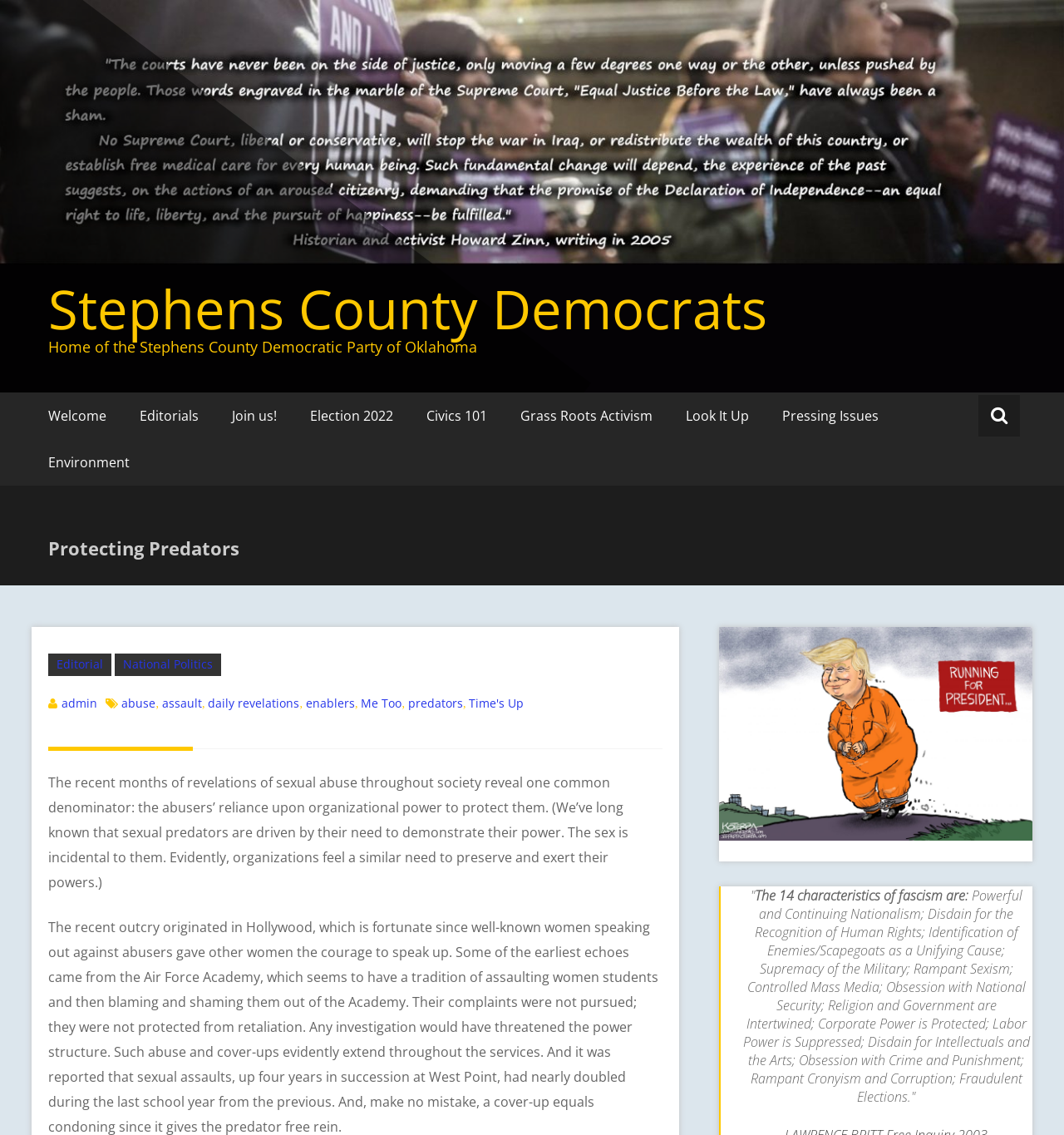Identify the bounding box for the described UI element. Provide the coordinates in (top-left x, top-left y, bottom-right x, bottom-right y) format with values ranging from 0 to 1: assault

[0.152, 0.613, 0.19, 0.626]